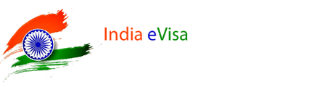What is the purpose of the India eVisa program?
Refer to the screenshot and answer in one word or phrase.

To facilitate travel to India